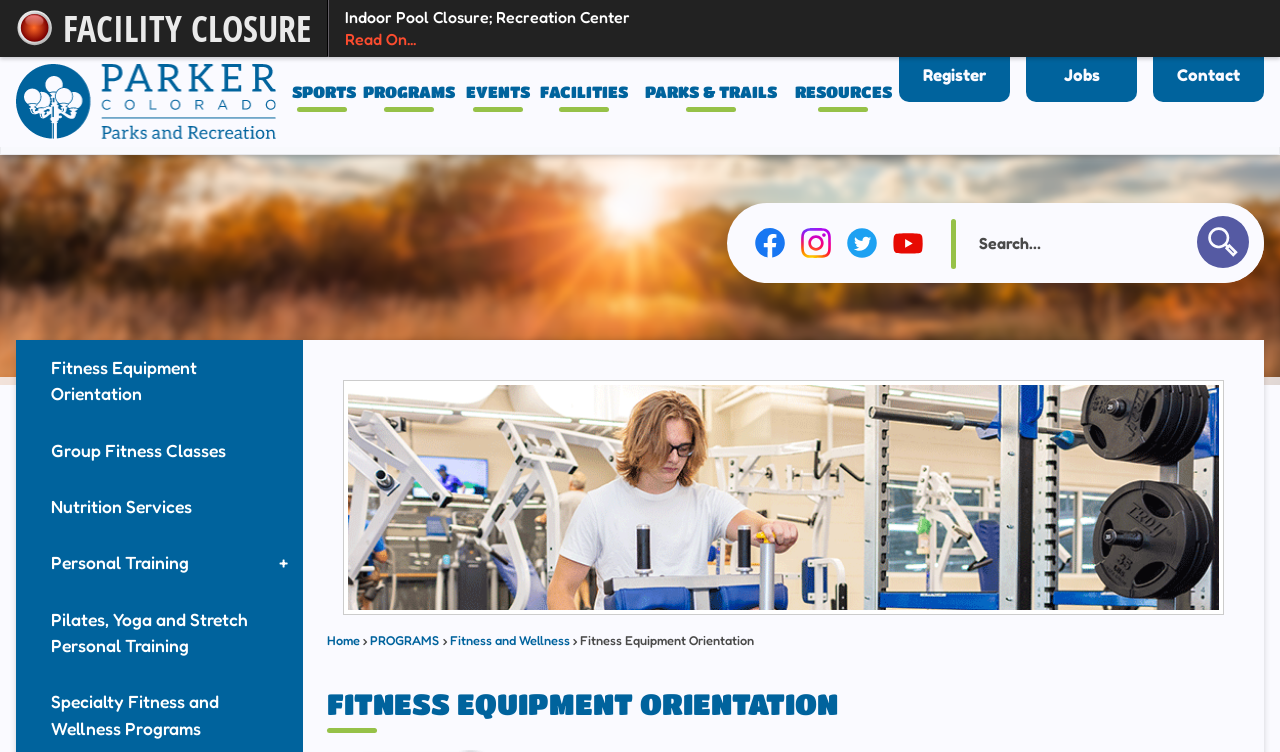Given the element description "Personal Training" in the screenshot, predict the bounding box coordinates of that UI element.

[0.012, 0.712, 0.237, 0.787]